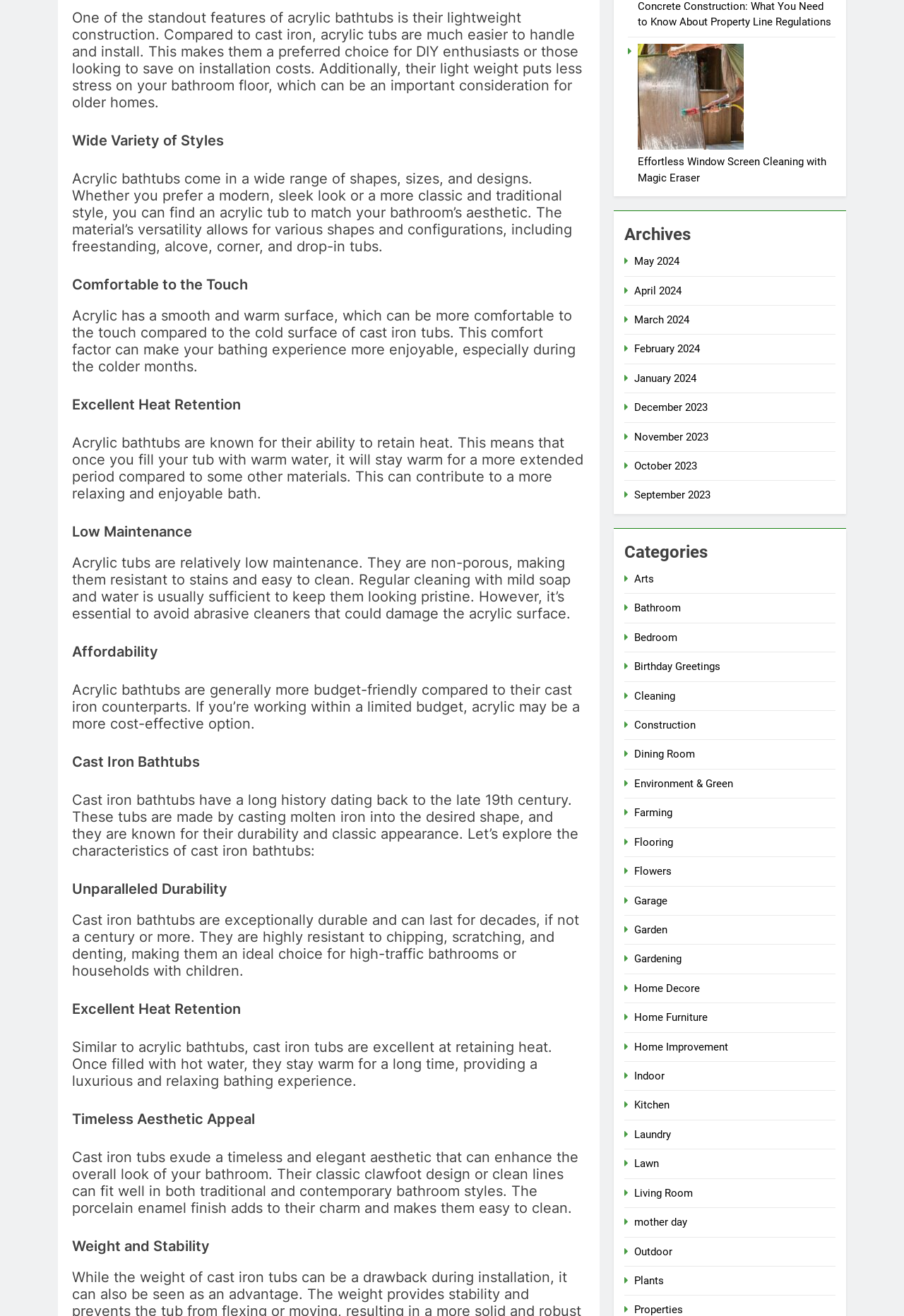What is the purpose of the image on the webpage?
Look at the image and provide a short answer using one word or a phrase.

Effortless Window Screen Cleaning